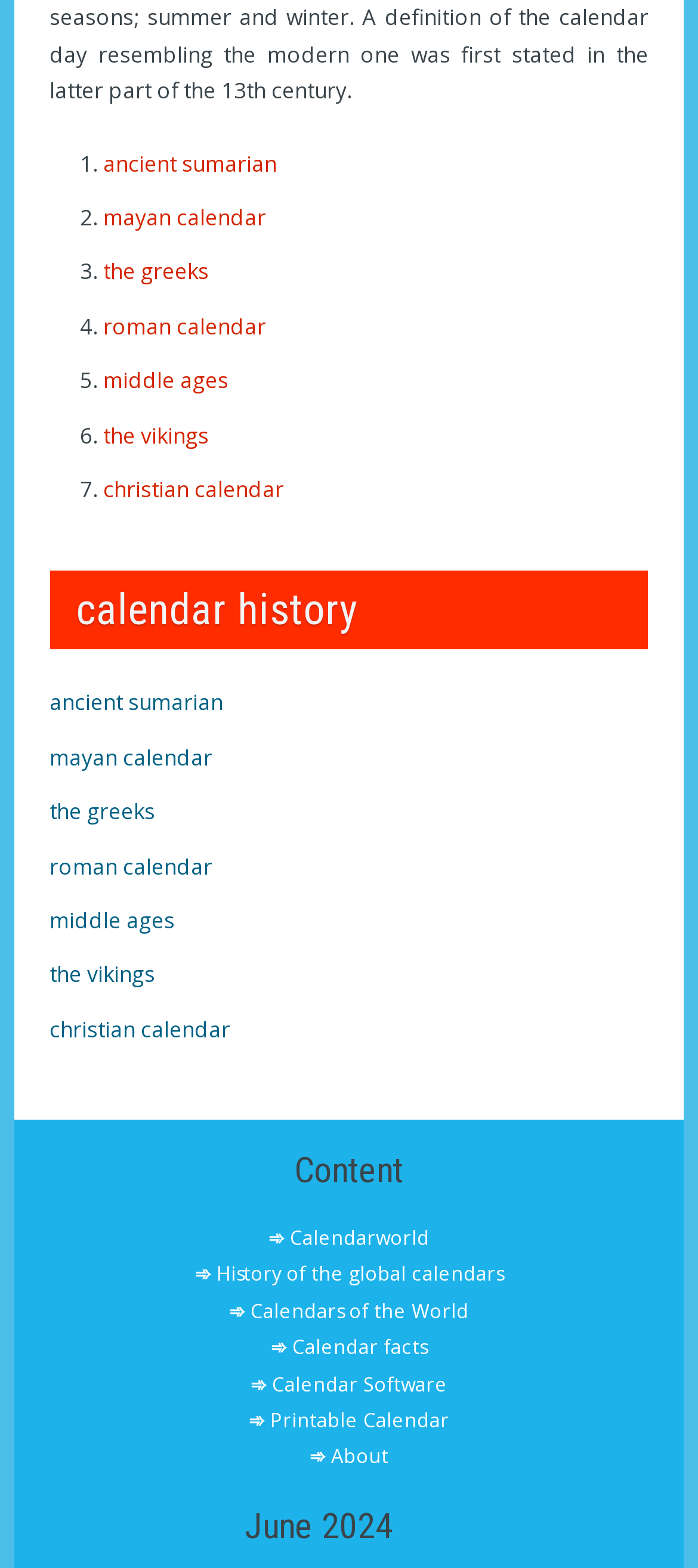Please identify the bounding box coordinates of the element I should click to complete this instruction: 'go to Calendarworld'. The coordinates should be given as four float numbers between 0 and 1, like this: [left, top, right, bottom].

[0.415, 0.78, 0.615, 0.797]